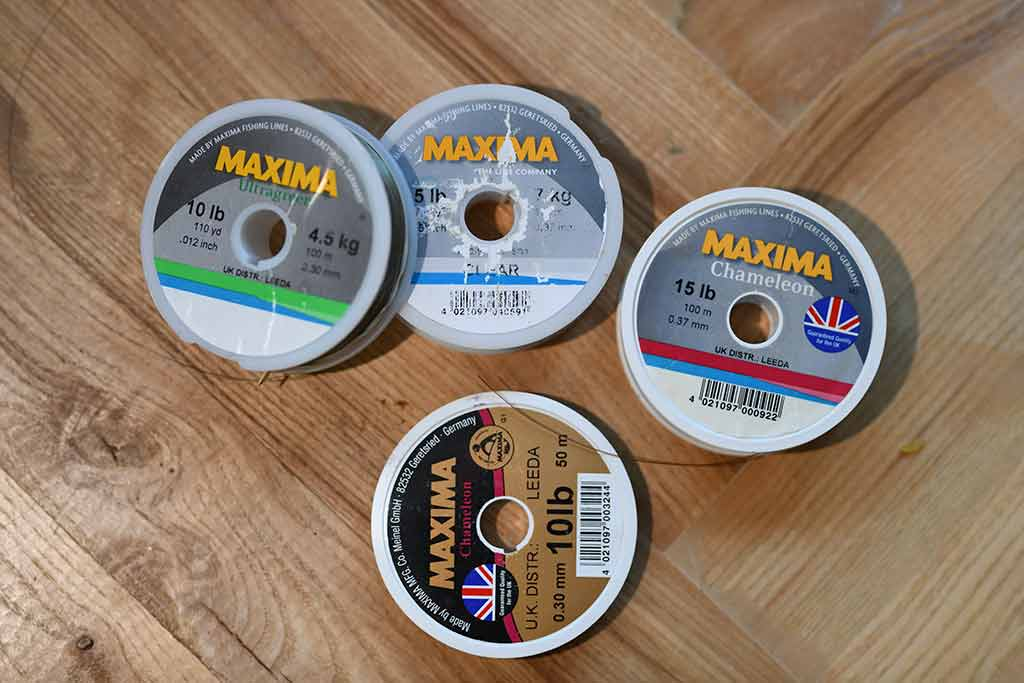Respond with a single word or phrase to the following question:
What type of fishing is the assortment of fishing lines suitable for?

Salmon fishing